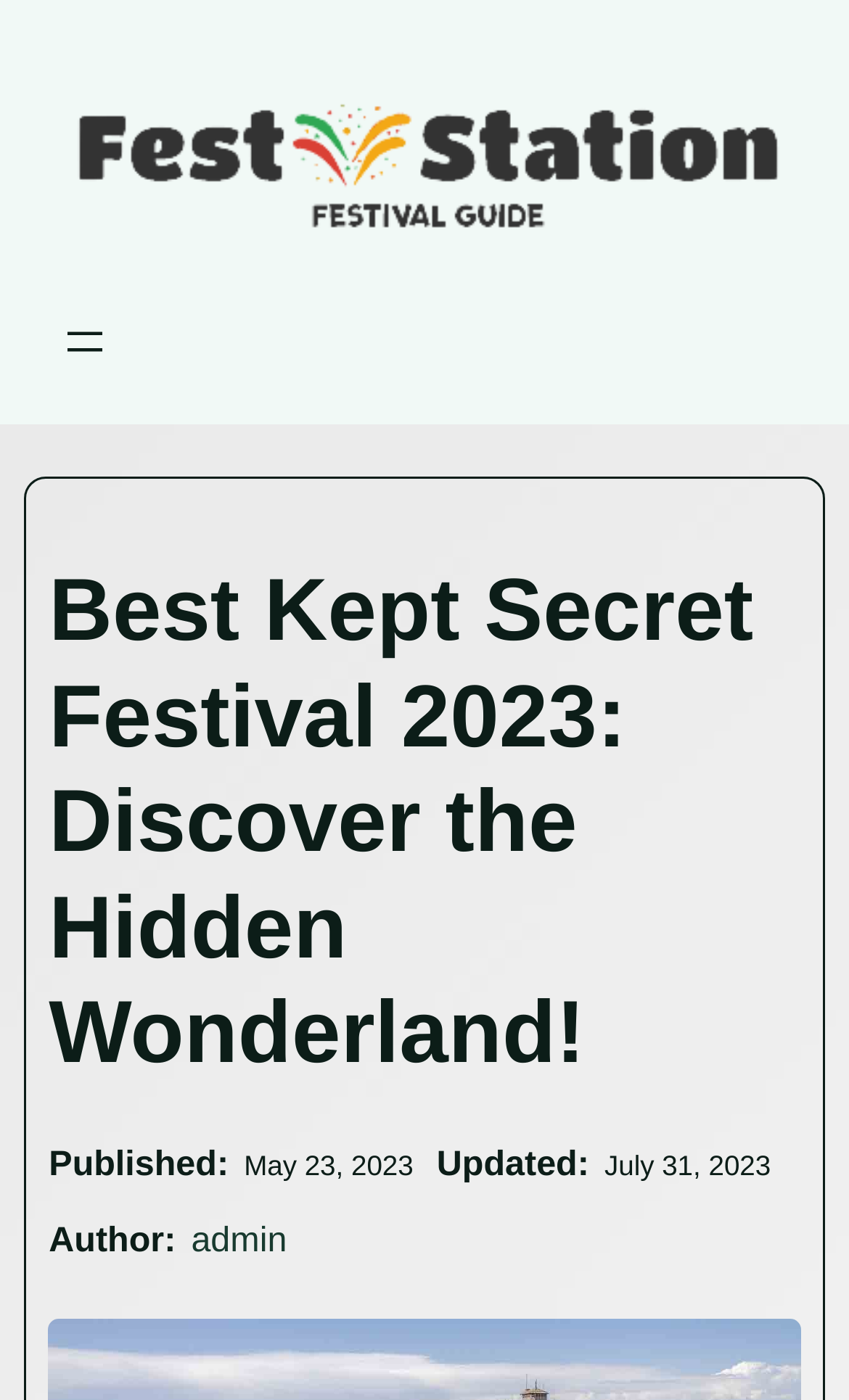When was the festival information last updated?
Provide a detailed answer to the question using information from the image.

I found the answer by looking at the time element with the text 'Updated:' and its corresponding StaticText element which shows the date 'July 31, 2023'.